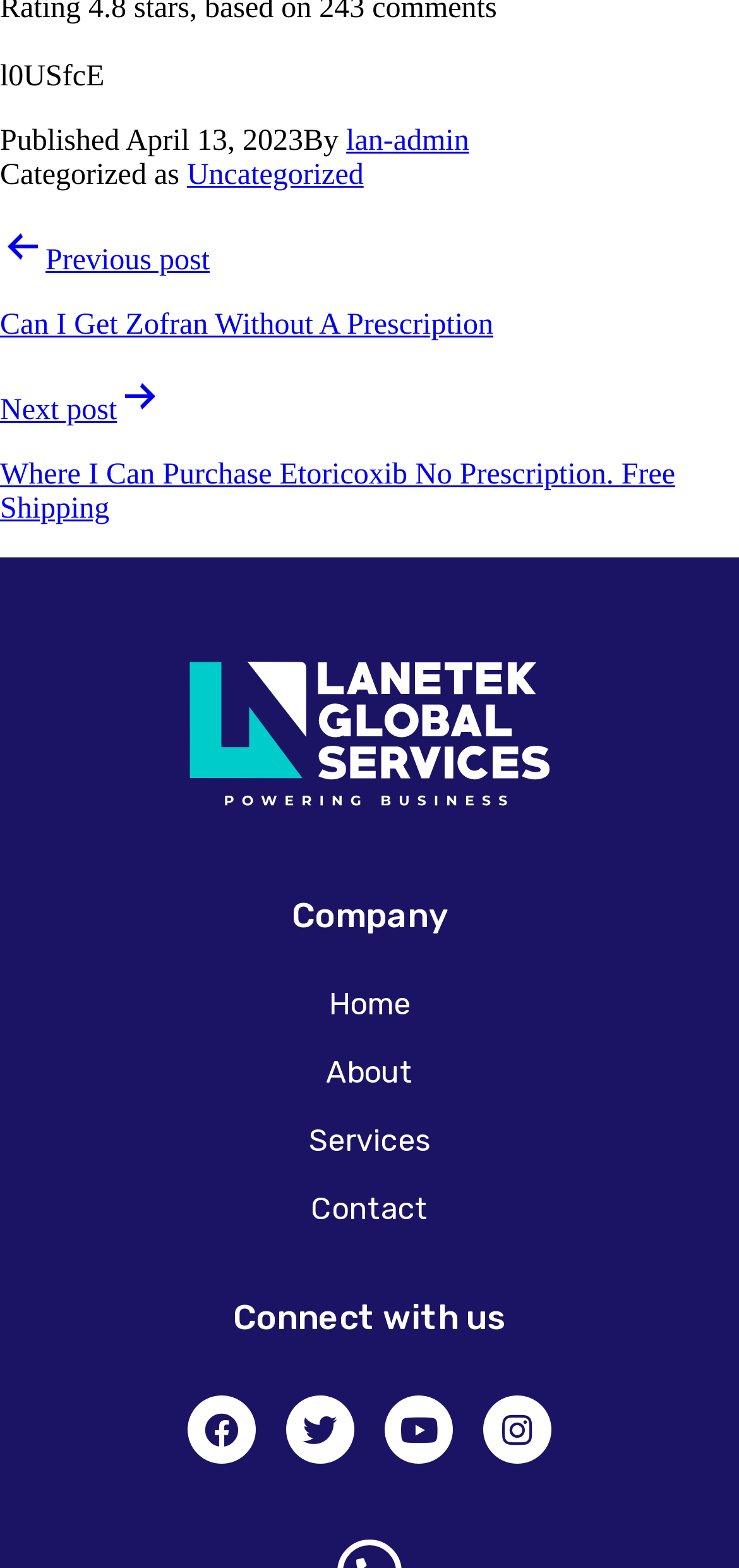How can I contact the company?
Analyze the image and deliver a detailed answer to the question.

The webpage has a navigation section that mentions 'Contact', which suggests that users can contact the company through a dedicated page.